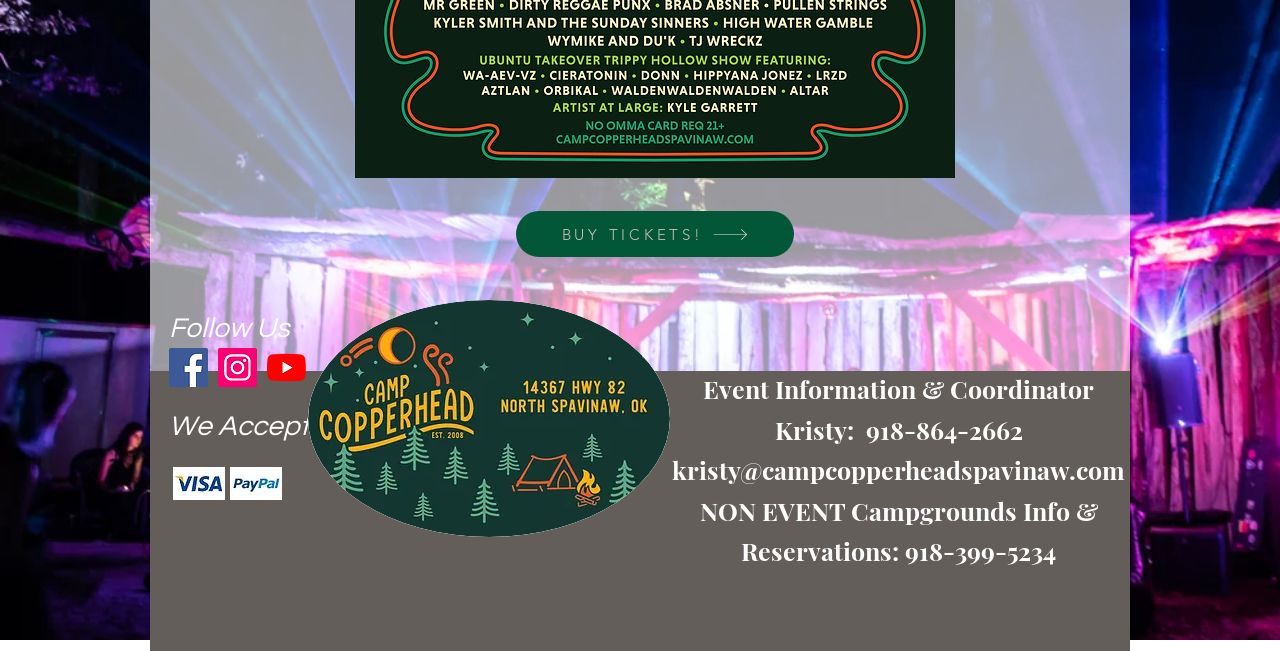Locate the bounding box of the user interface element based on this description: "alt="Work4uyyc"".

None